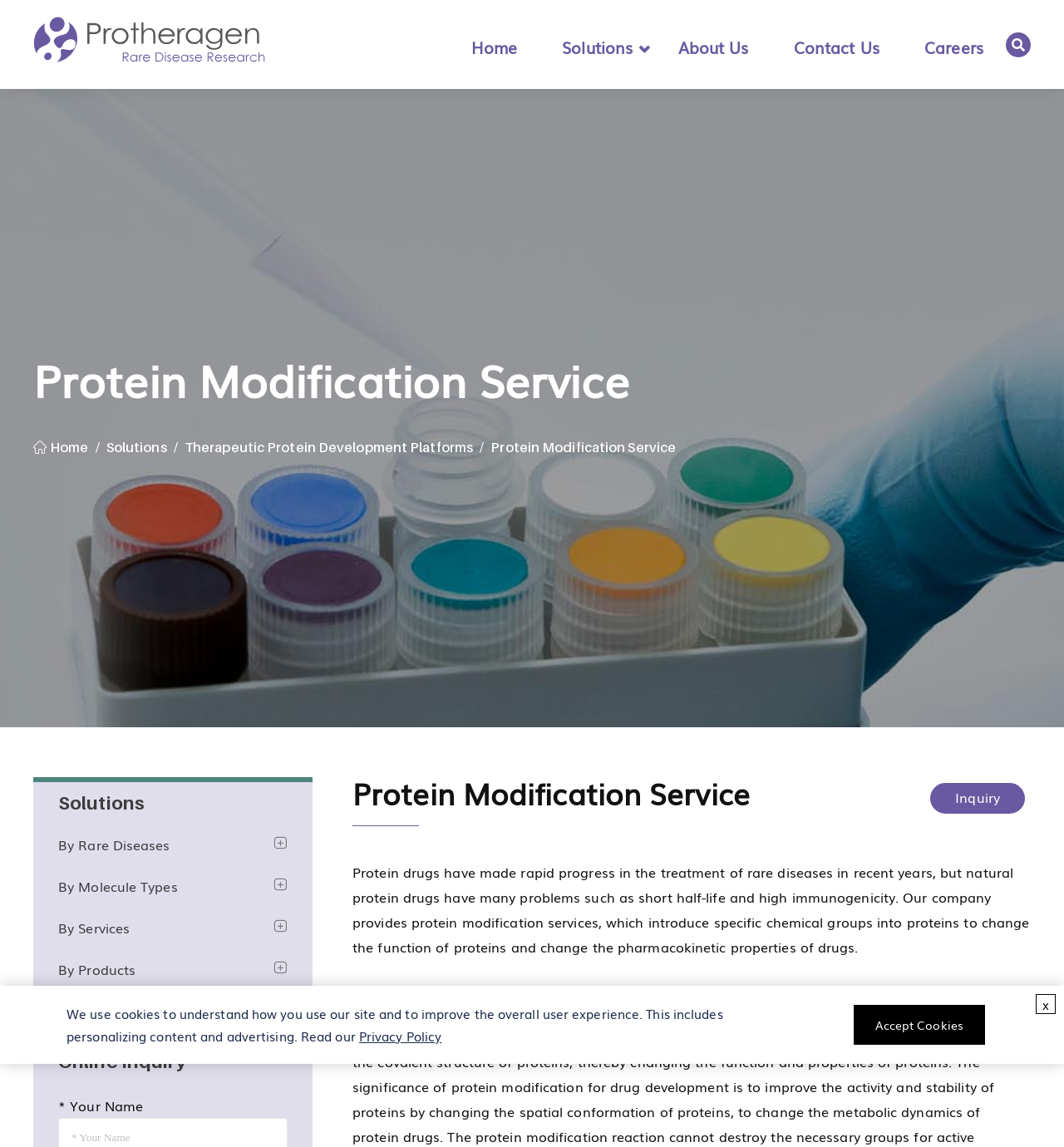What is the company's main service?
By examining the image, provide a one-word or phrase answer.

Protein modification service